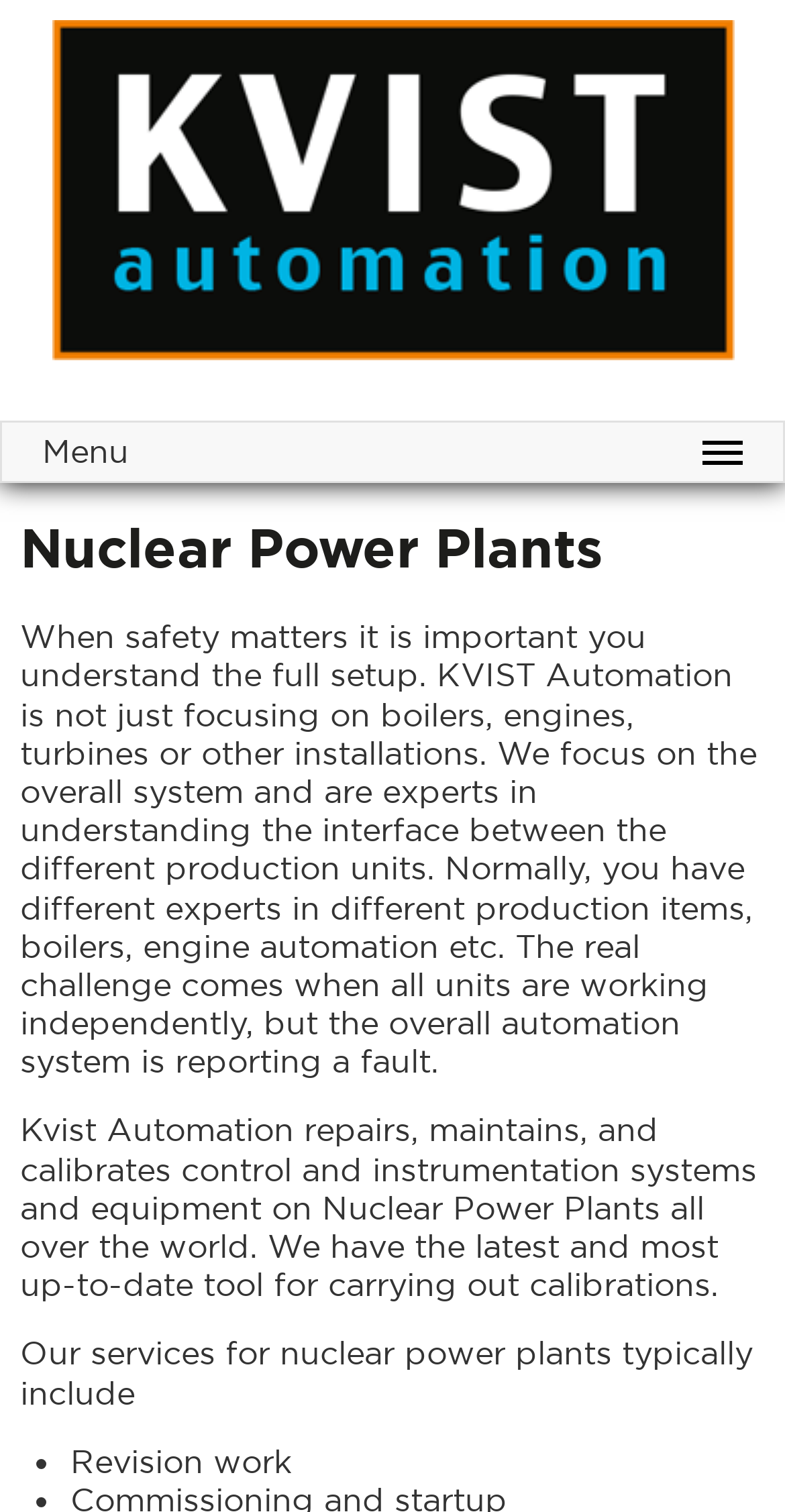What type of plants does Kvist Automation work with?
From the details in the image, provide a complete and detailed answer to the question.

The type of plants Kvist Automation works with is obtained from the heading element with bounding box coordinates [0.026, 0.346, 0.974, 0.382], which states 'Nuclear Power Plants'.